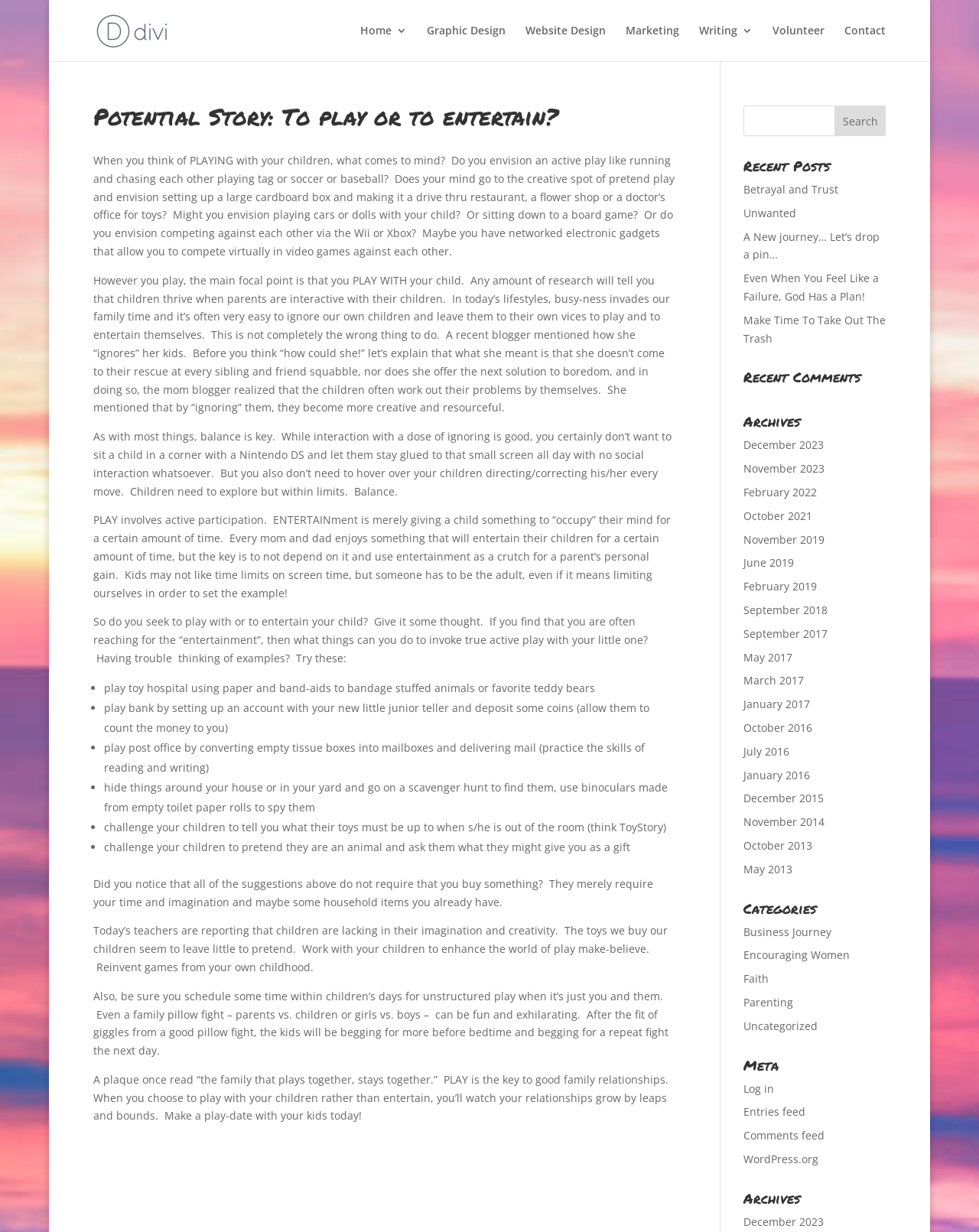Based on what you see in the screenshot, provide a thorough answer to this question: What is the category of the article 'Betrayal and Trust'?

I looked at the 'Recent Posts' section and found the article 'Betrayal and Trust', but it does not specify the category of the article.